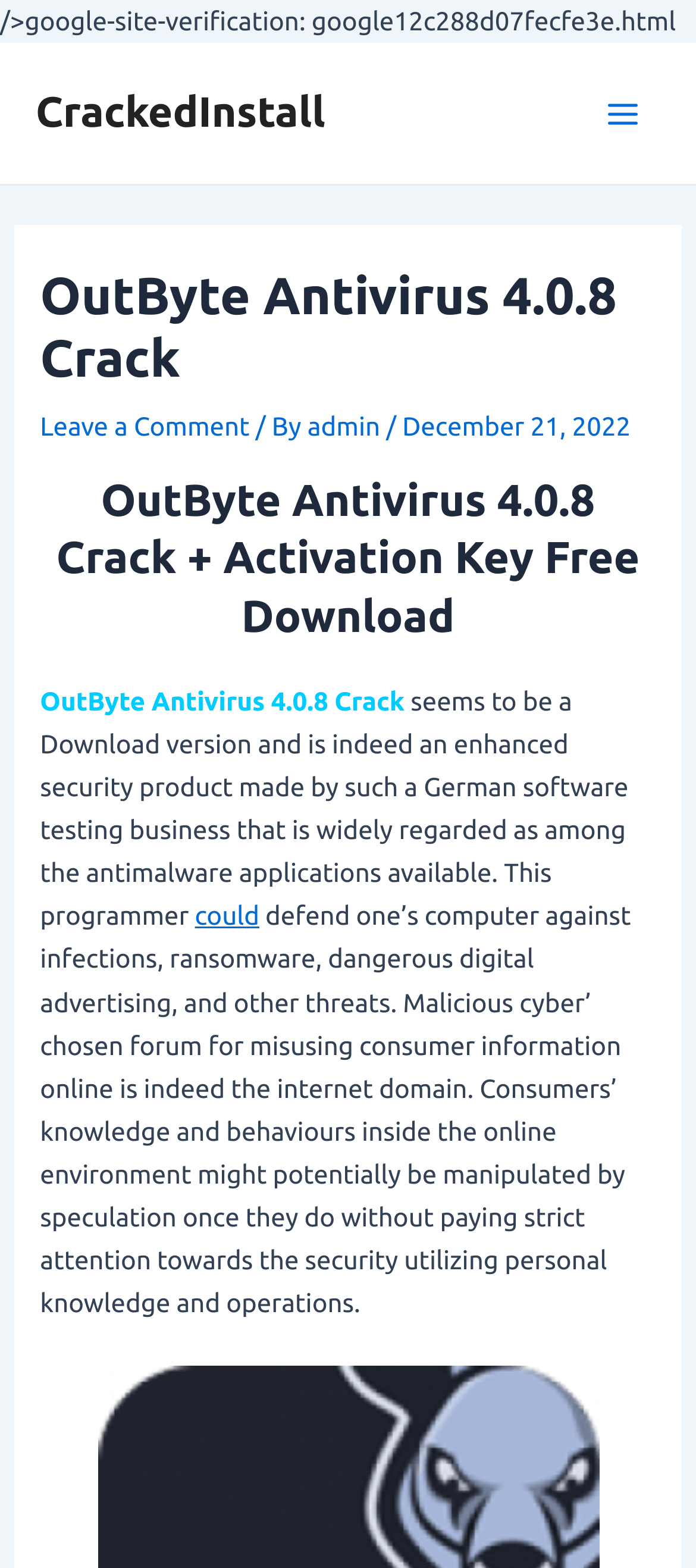Explain the contents of the webpage comprehensively.

The webpage appears to be a download page for OutByte Antivirus 2022 Crack software. At the top, there is a verification text for Google site verification. Below it, there is a link to "CrackedInstall" and a "Main Menu" button on the right side. 

The main content area is divided into two sections. The top section has an image on the right side, and on the left, there is a header with the title "OutByte Antivirus 4.0.8 Crack" followed by a link to "Leave a Comment", the author's name "admin", and the date "December 21, 2022". 

Below this header, there is a larger heading that reads "OutByte Antivirus 4.0.8 Crack + Activation Key Free Download". Underneath this heading, there is a paragraph of text that describes the software, stating that it is an enhanced security product that can defend against infections, ransomware, and other threats. The text also mentions the importance of online security and the potential risks of not paying attention to it. There is a link to the word "could" within the paragraph.